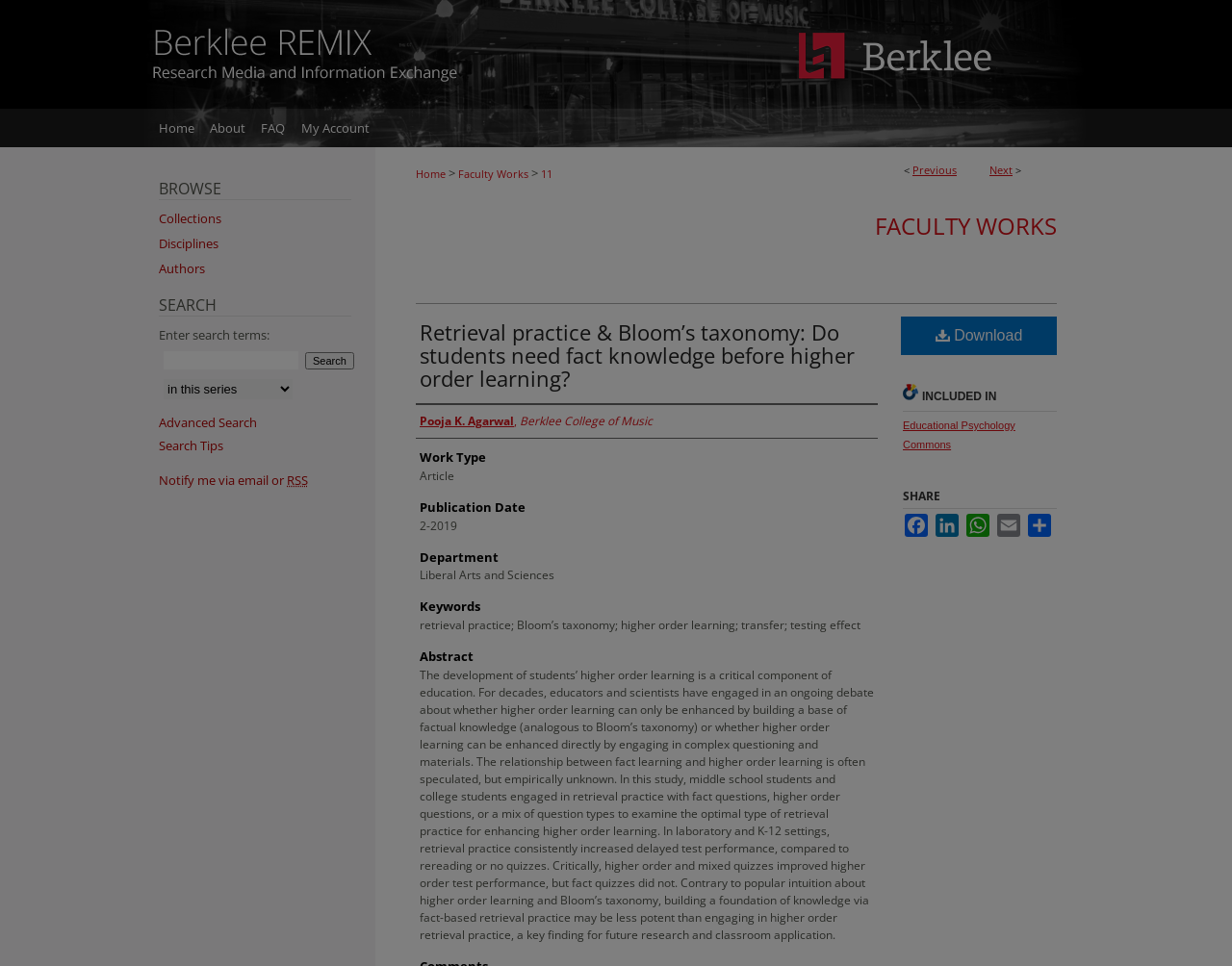Identify the bounding box coordinates of the element that should be clicked to fulfill this task: "Download the article". The coordinates should be provided as four float numbers between 0 and 1, i.e., [left, top, right, bottom].

[0.731, 0.328, 0.858, 0.368]